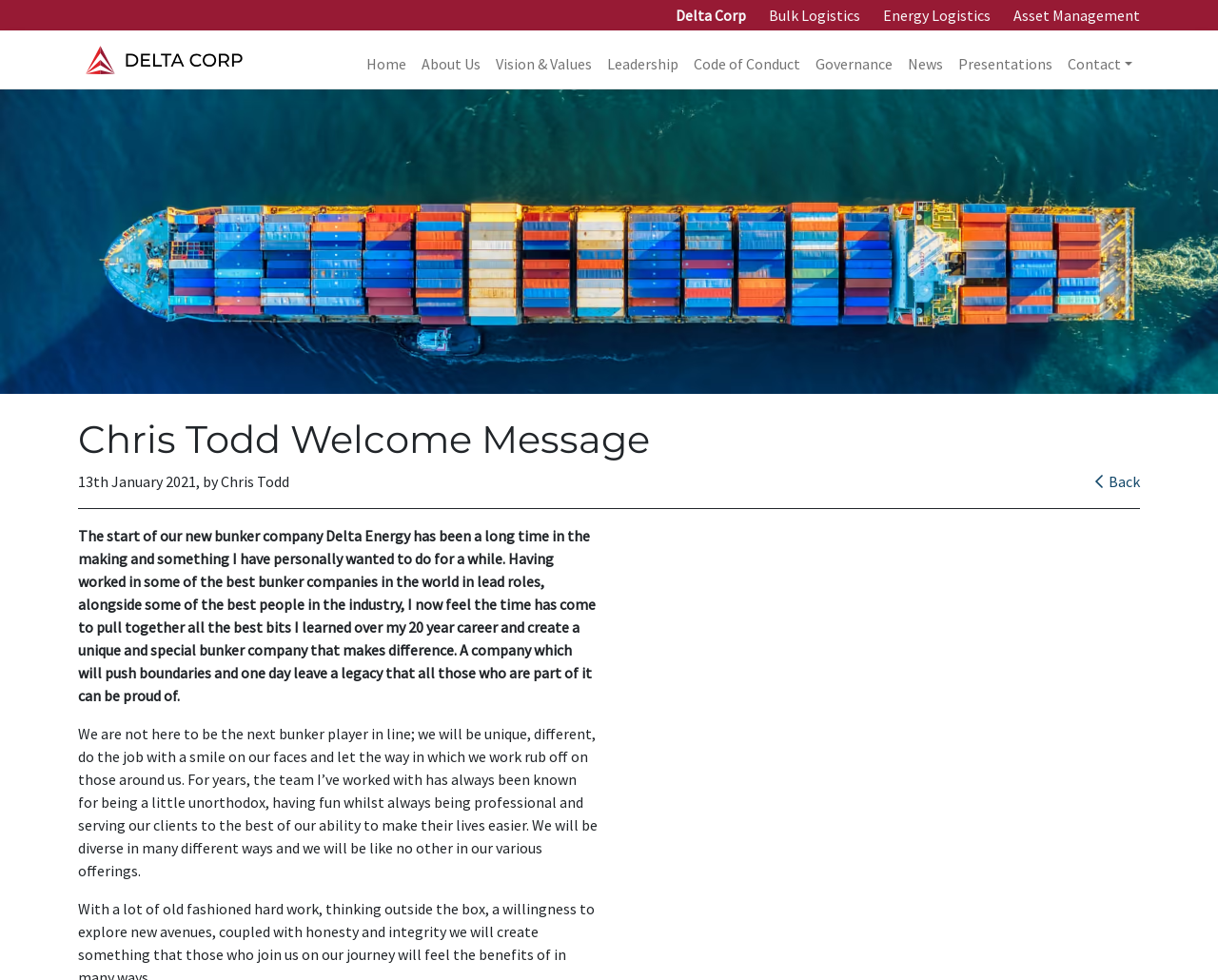What is the theme of the welcome message?
Your answer should be a single word or phrase derived from the screenshot.

Starting a new company